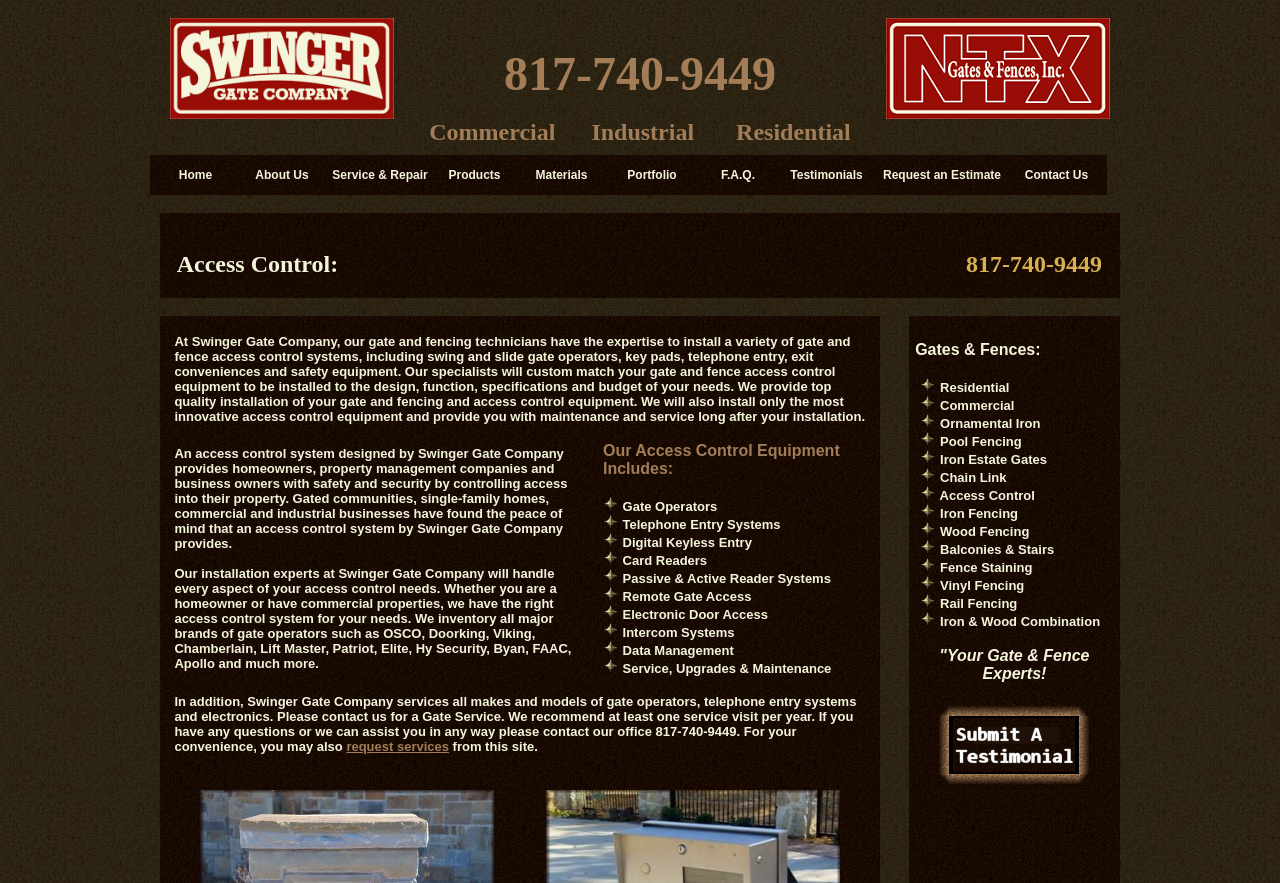Locate the bounding box coordinates of the element's region that should be clicked to carry out the following instruction: "call the phone number". The coordinates need to be four float numbers between 0 and 1, i.e., [left, top, right, bottom].

[0.335, 0.134, 0.665, 0.164]